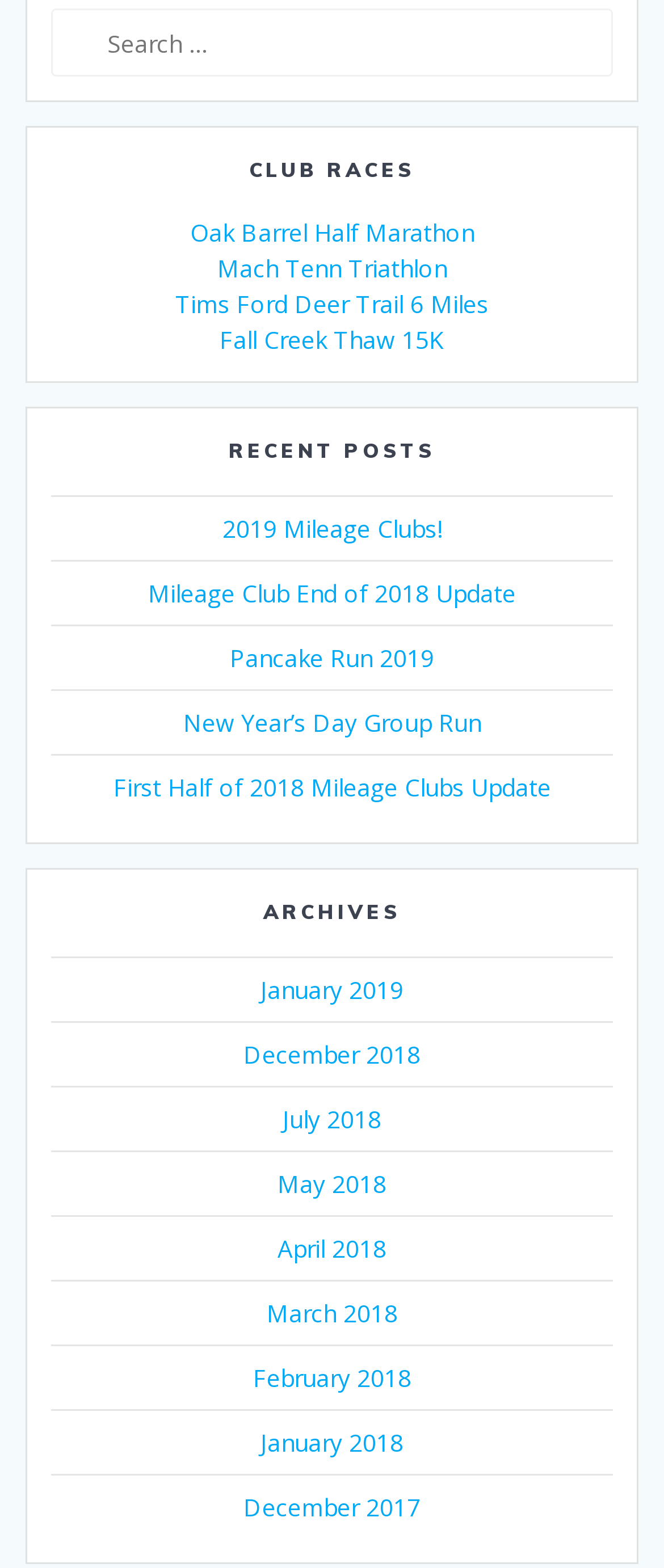Identify the bounding box of the UI element described as follows: "Bridgwater Bus Station". Provide the coordinates as four float numbers in the range of 0 to 1 [left, top, right, bottom].

None